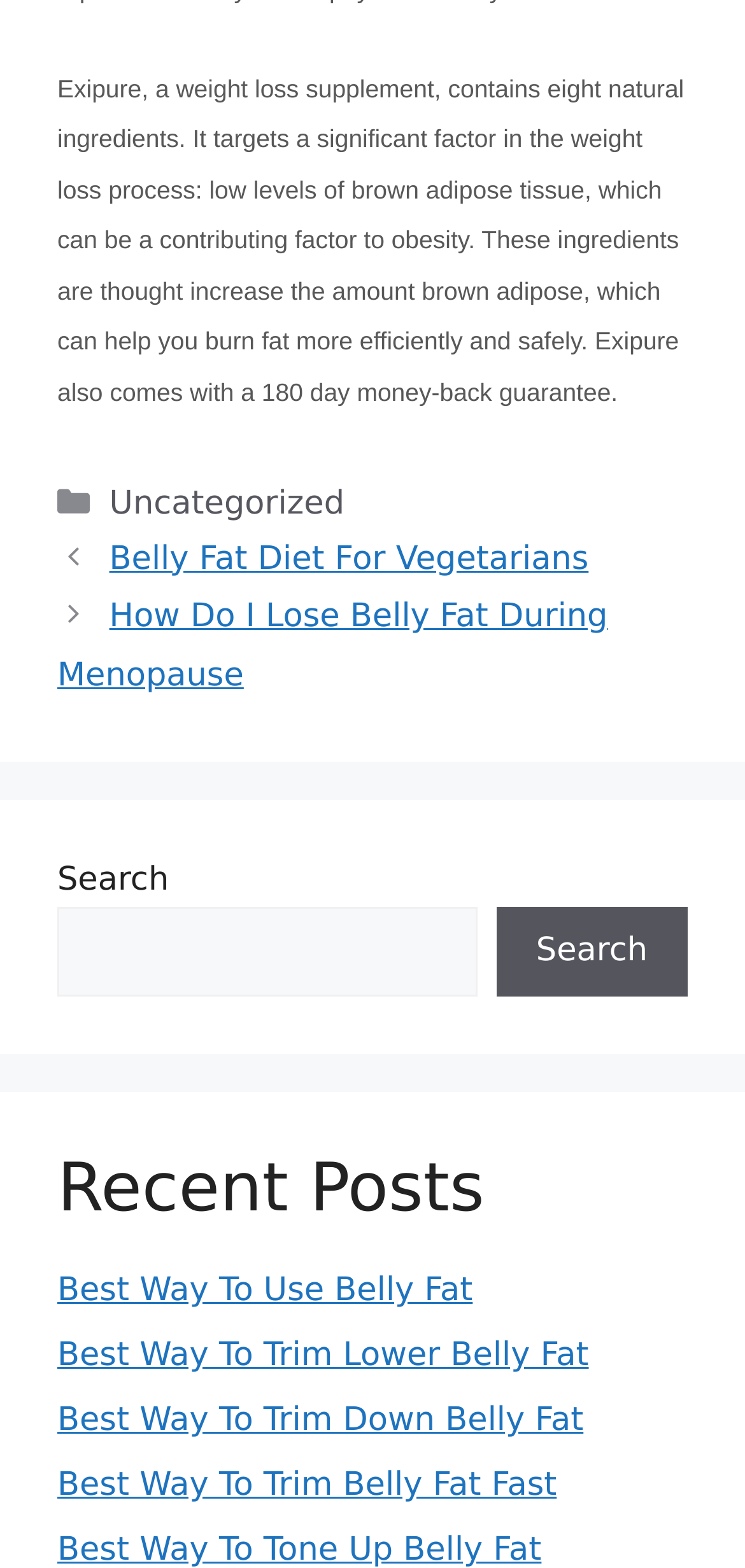Could you indicate the bounding box coordinates of the region to click in order to complete this instruction: "go to the post about Belly Fat Diet For Vegetarians".

[0.147, 0.344, 0.79, 0.368]